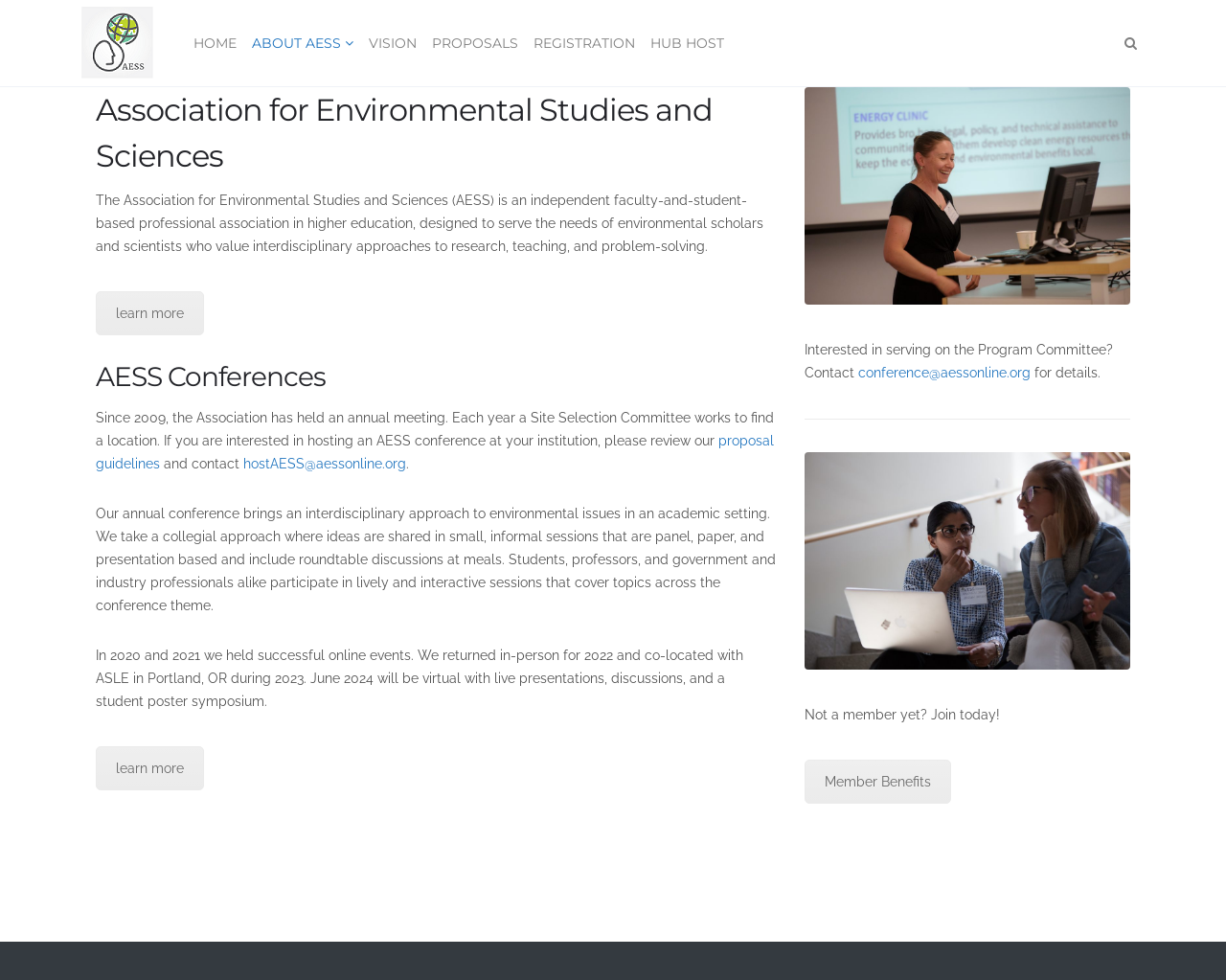Answer the question with a brief word or phrase:
What is the benefit of volunteering for AESS conferences?

Attend portions of the event without paying for registration